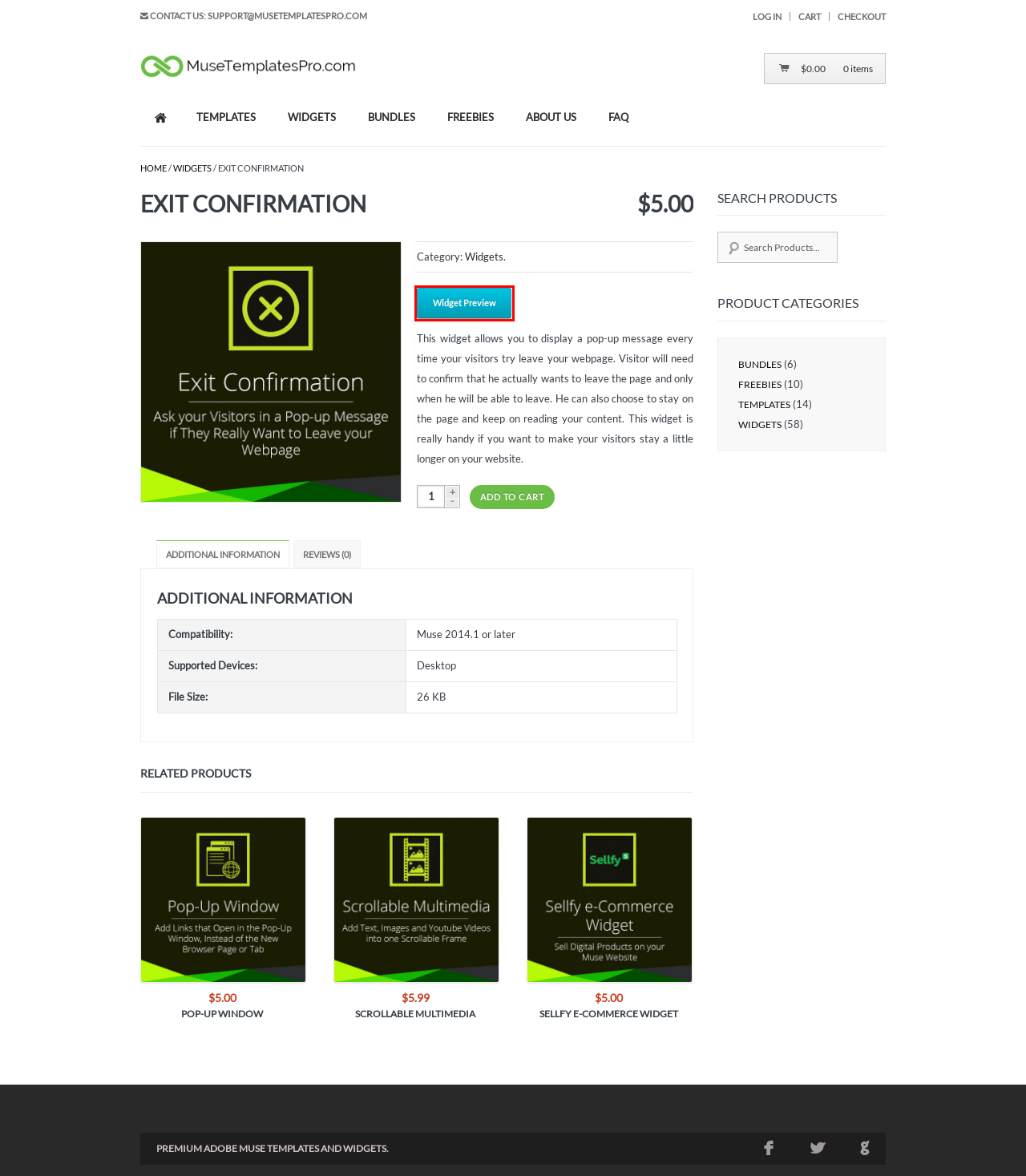You are provided with a screenshot of a webpage that includes a red rectangle bounding box. Please choose the most appropriate webpage description that matches the new webpage after clicking the element within the red bounding box. Here are the candidates:
A. Adobe Muse Templates and Themes | Download Muse Templates
B. About Us - MuseTemplatesPro.com
C. Adobe Muse Template and Widget Bundles
D. Sellfy e-commerce widget for Adobe Muse.
E. My Account - MuseTemplatesPro.com
F. Exit confirmation widget for Adobe Muse
G. Adobe Muse Templates and Widgets | Free Muse Widgets
H. Scrollable Multimedia Widget for Adobe Muse

F